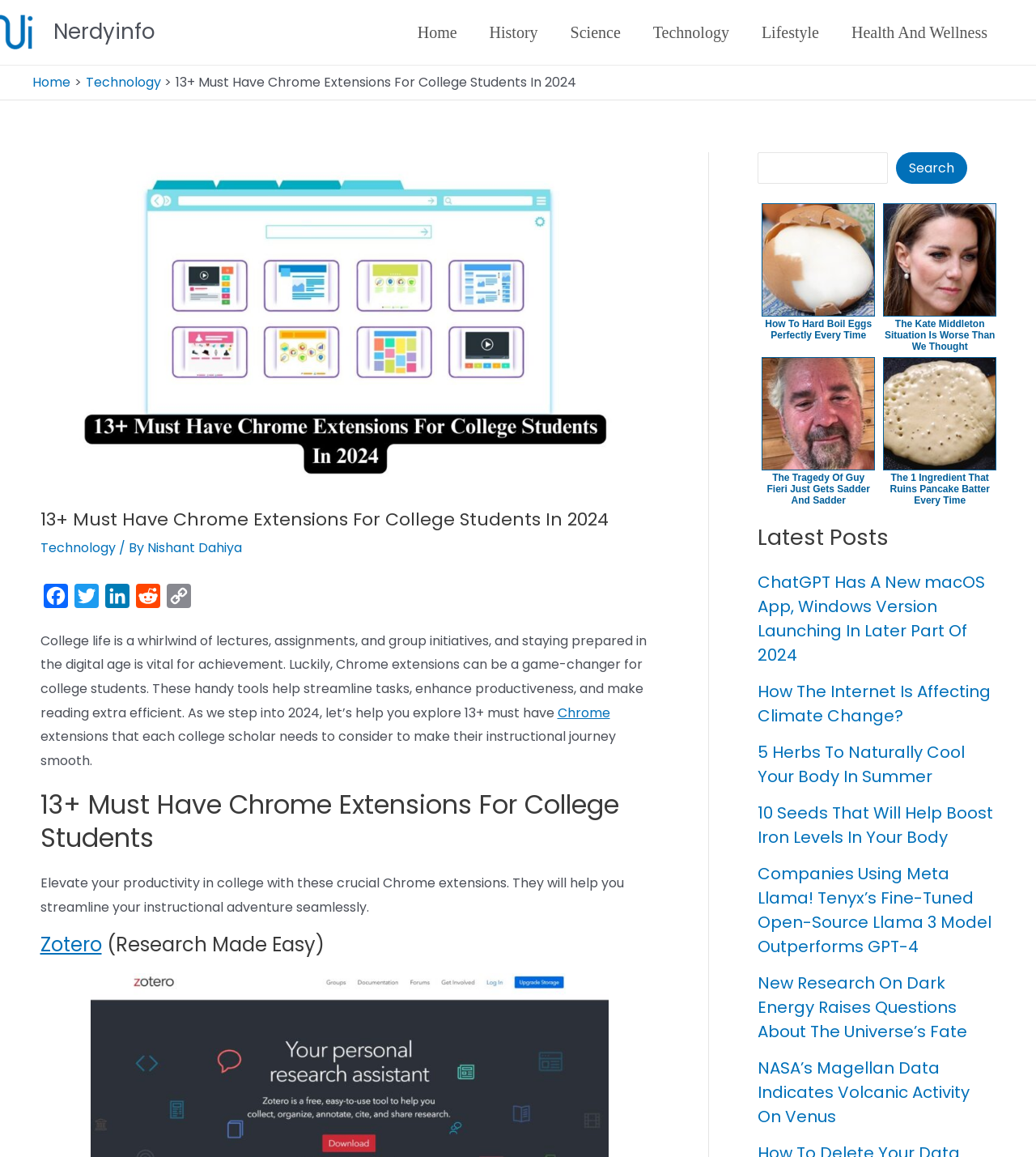Generate an in-depth caption that captures all aspects of the webpage.

This webpage is about a blog post titled "13+ Must Have Chrome Extensions For College Students In 2024" on the Nerdyinfo website. At the top, there is a navigation bar with links to "Home", "History", "Science", "Technology", "Lifestyle", and "Health And Wellness". Below the navigation bar, there is a breadcrumbs section with links to "Home" and "Technology".

The main content of the webpage is divided into sections. The first section has a heading "13+ Must Have Chrome Extensions For College Students In 2024" and a brief introduction to the importance of Chrome extensions for college students. There is also a social media section with links to Facebook, Twitter, LinkedIn, Reddit, and a "Copy Link" button.

The next section is about a specific Chrome extension, Zotero, with a heading "Zotero (Research Made Easy)" and a link to Zotero. 

On the right side of the webpage, there is a search bar with a search button. Below the search bar, there are several links to other blog posts, including "How To Hard Boil Eggs Perfectly Every Time", "The Kate Middleton Situation Is Worse Than We Thought", and "The Tragedy Of Guy Fieri Just Gets Sadder And Sadder". These links are accompanied by images. 

Further down, there is a section titled "Latest Posts" with links to several other blog posts, including "ChatGPT Has A New macOS App, Windows Version Launching In Later Part Of 2024", "How The Internet Is Affecting Climate Change?", and "NASA’s Magellan Data Indicates Volcanic Activity On Venus".